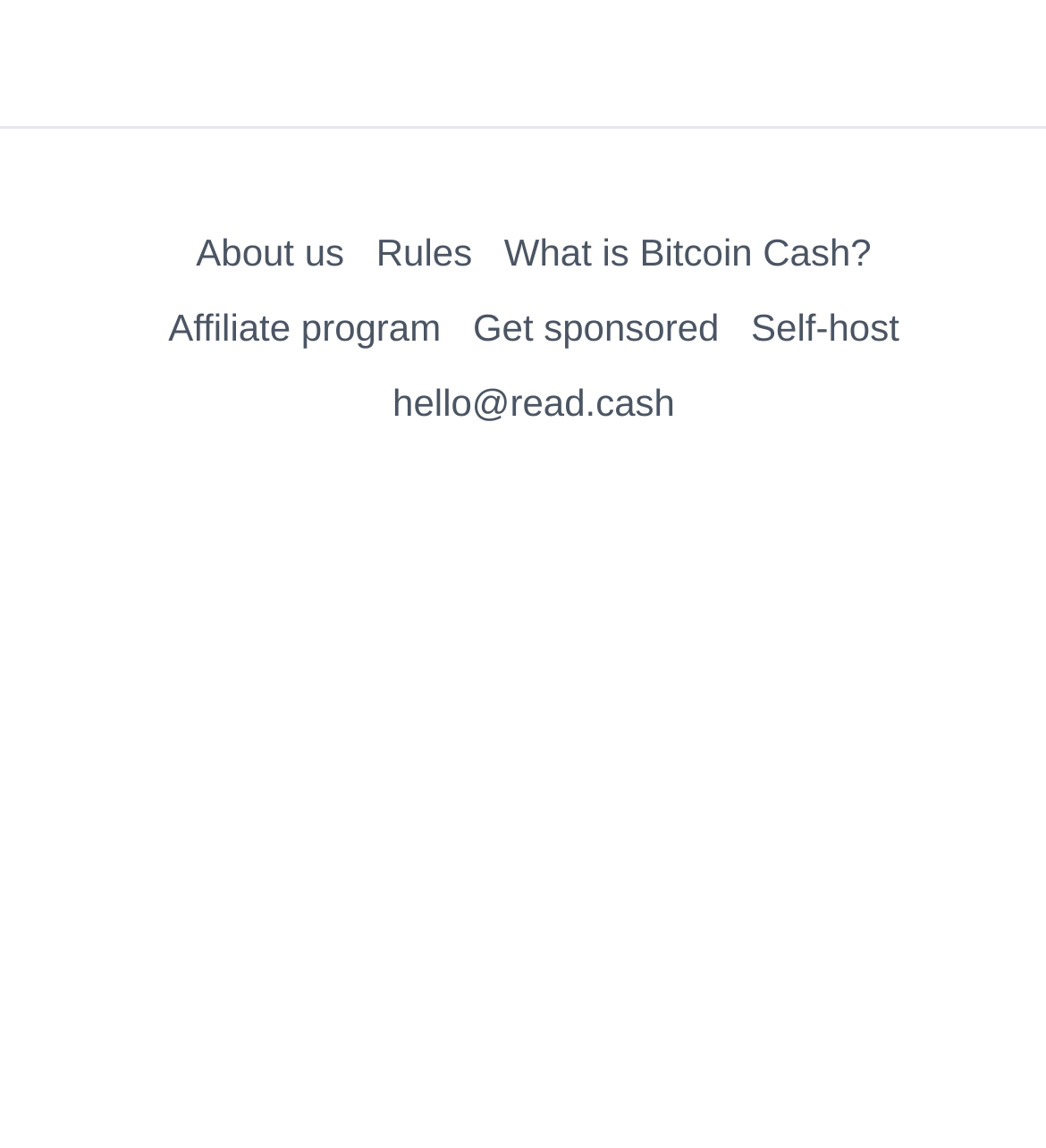Give a short answer using one word or phrase for the question:
What are the main sections of the website?

About us, Rules, What is Bitcoin Cash?